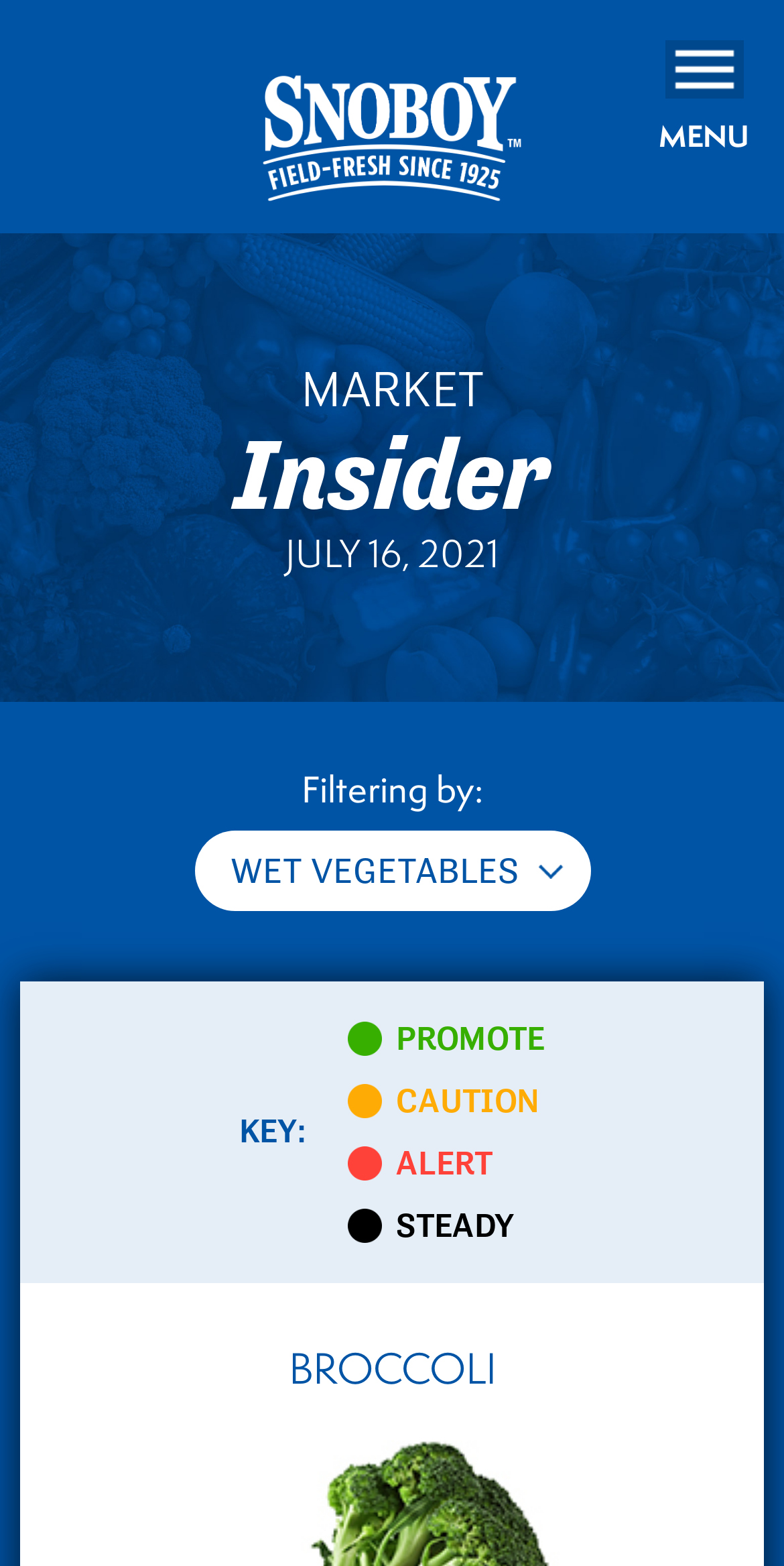Identify and extract the main heading of the webpage.

MARKET
Insider
JULY 16, 2021